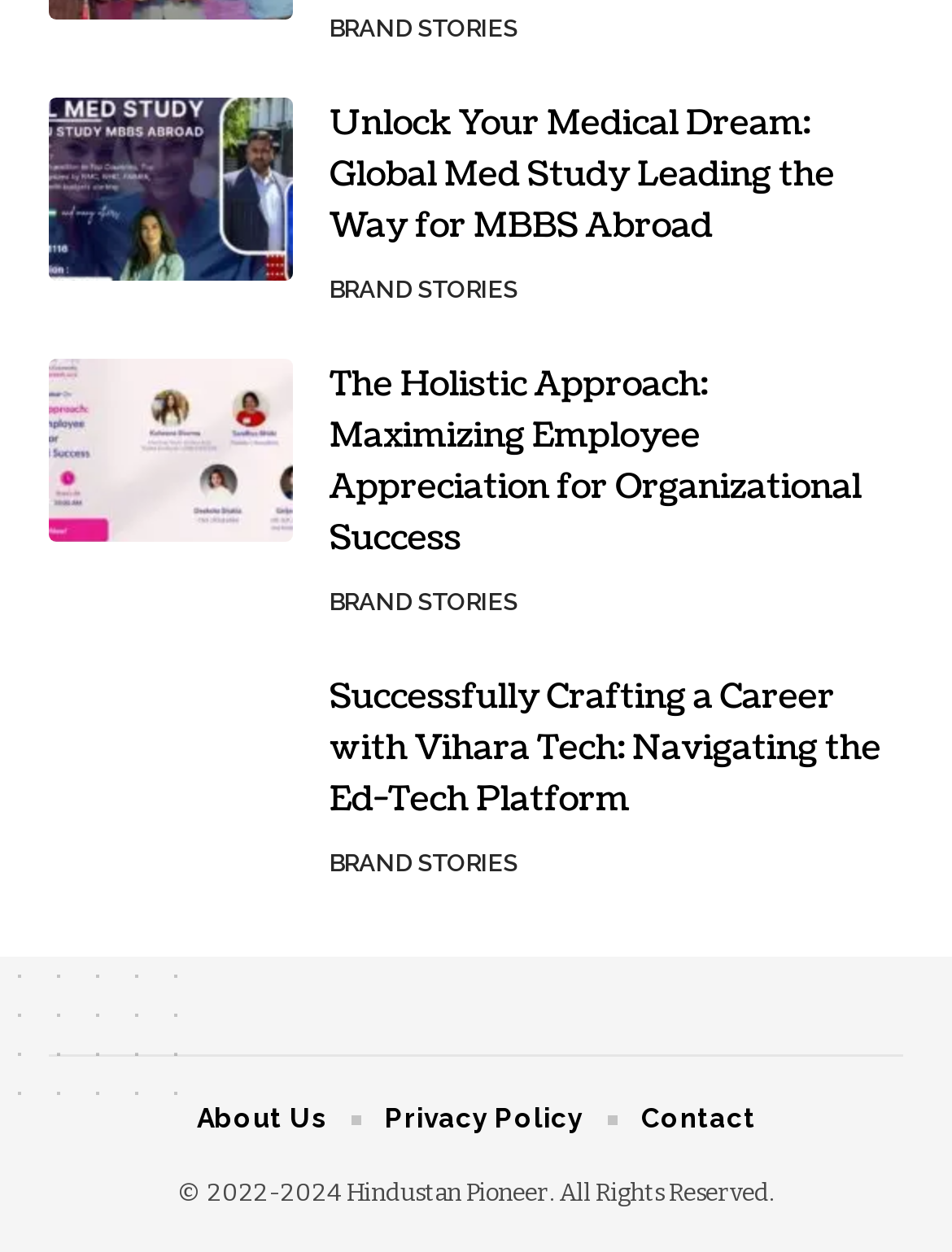Bounding box coordinates are to be given in the format (top-left x, top-left y, bottom-right x, bottom-right y). All values must be floating point numbers between 0 and 1. Provide the bounding box coordinate for the UI element described as: About Us

[0.206, 0.873, 0.342, 0.914]